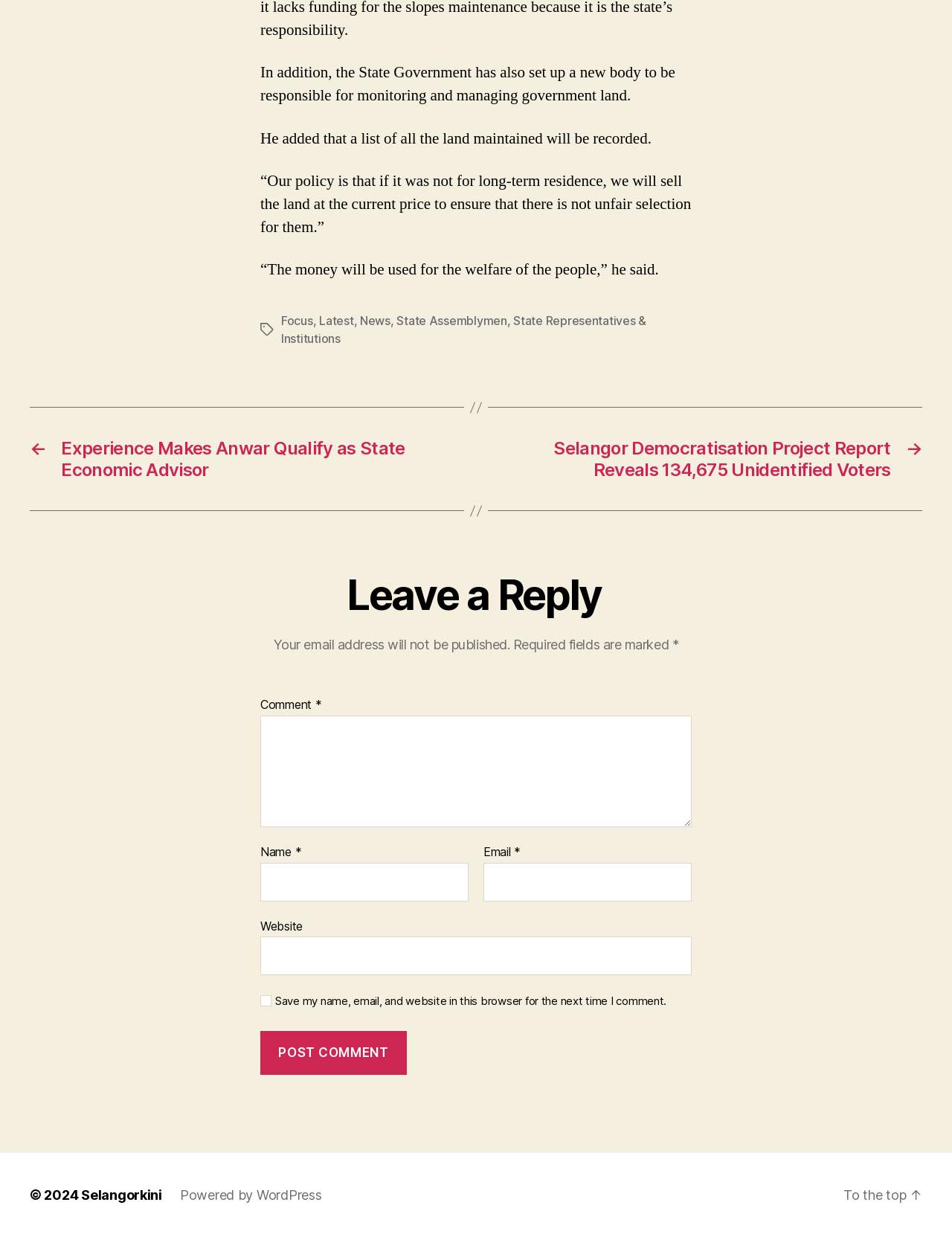Locate the bounding box coordinates of the element's region that should be clicked to carry out the following instruction: "Click on the 'Post Comment' button". The coordinates need to be four float numbers between 0 and 1, i.e., [left, top, right, bottom].

[0.273, 0.833, 0.427, 0.869]